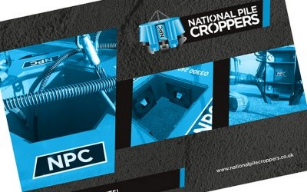Please answer the following question using a single word or phrase: What is the primary focus of NPC's solutions?

Customer satisfaction